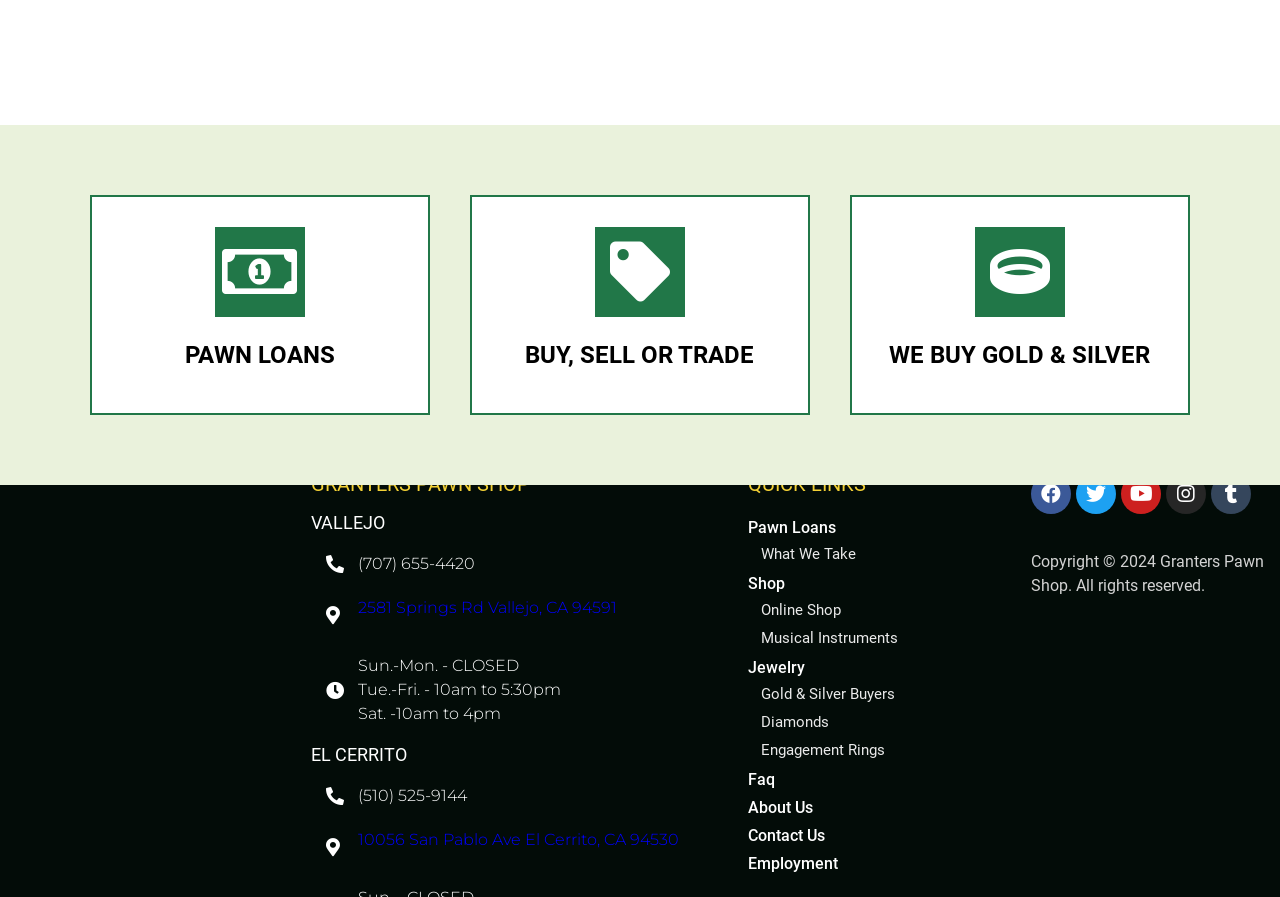Given the webpage screenshot and the description, determine the bounding box coordinates (top-left x, top-left y, bottom-right x, bottom-right y) that define the location of the UI element matching this description: Instagram

[0.911, 0.528, 0.942, 0.573]